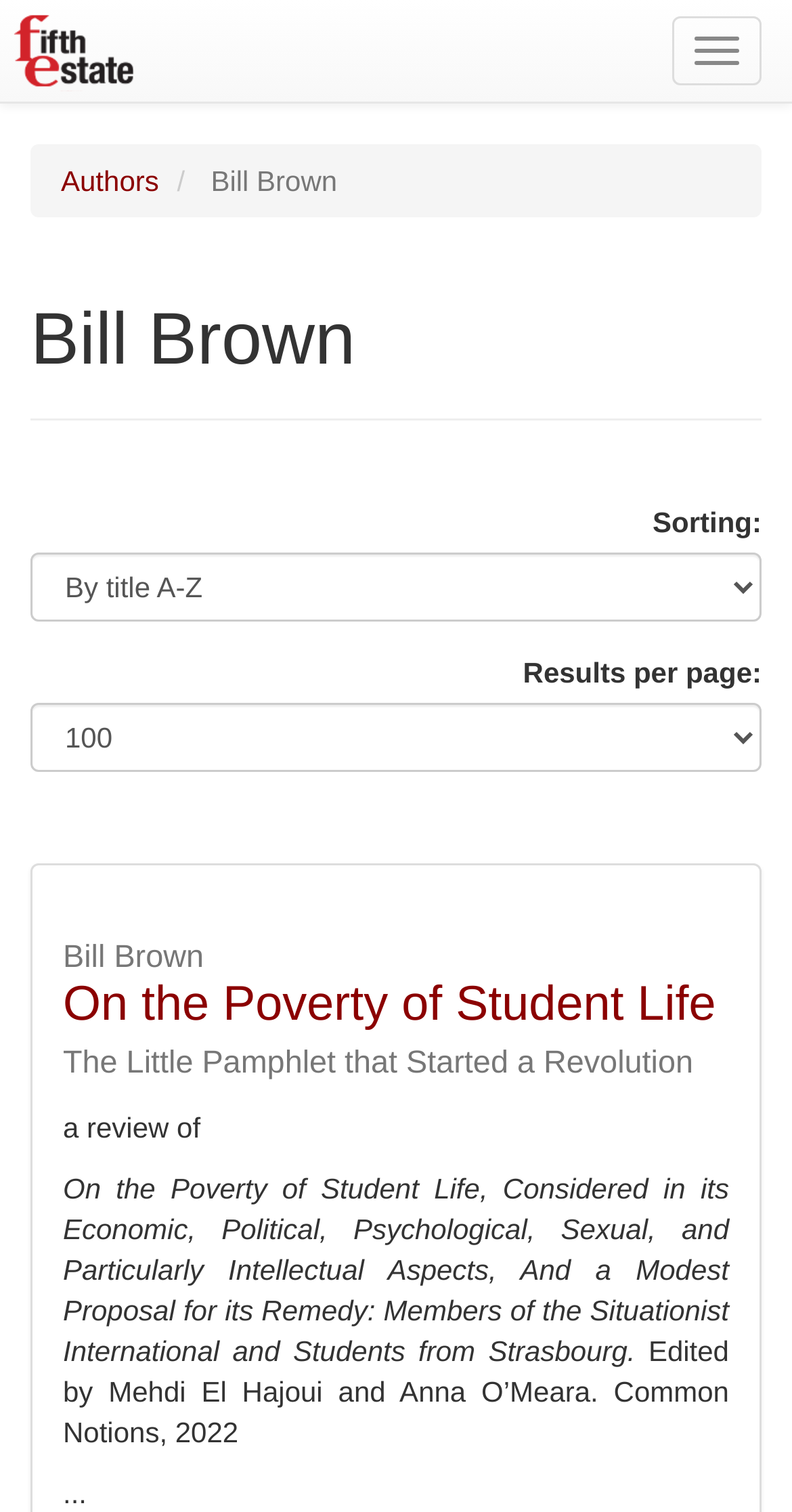Please determine the bounding box of the UI element that matches this description: Toggle navigation. The coordinates should be given as (top-left x, top-left y, bottom-right x, bottom-right y), with all values between 0 and 1.

[0.849, 0.011, 0.962, 0.056]